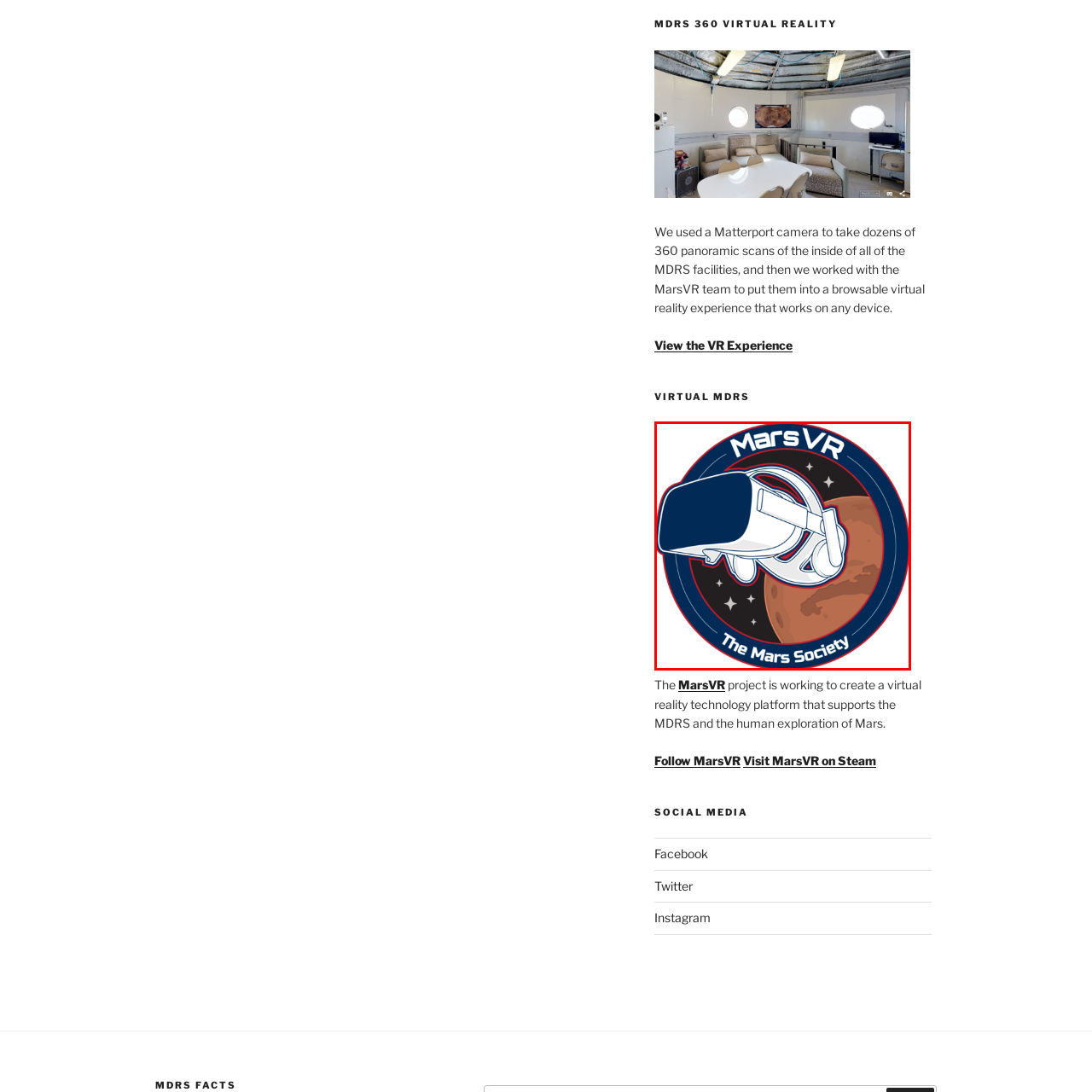Describe in detail what you see in the image highlighted by the red border.

The image features the logo of MarsVR, an initiative by The Mars Society aimed at developing a virtual reality technology platform for the Mars Desert Research Station (MDRS) and human exploration of Mars. The logo prominently displays a virtual reality headset set against a backdrop of a stylized Martian landscape, including a reddish planet surface and scattered stars. Encircling the graphic, the words "MarsVR" and "The Mars Society" are boldly depicted, emphasizing the project's connection to space exploration and innovative technology. This emblem symbolizes the collaboration to create immersive experiences that enhance our understanding of Mars and support future exploration efforts.